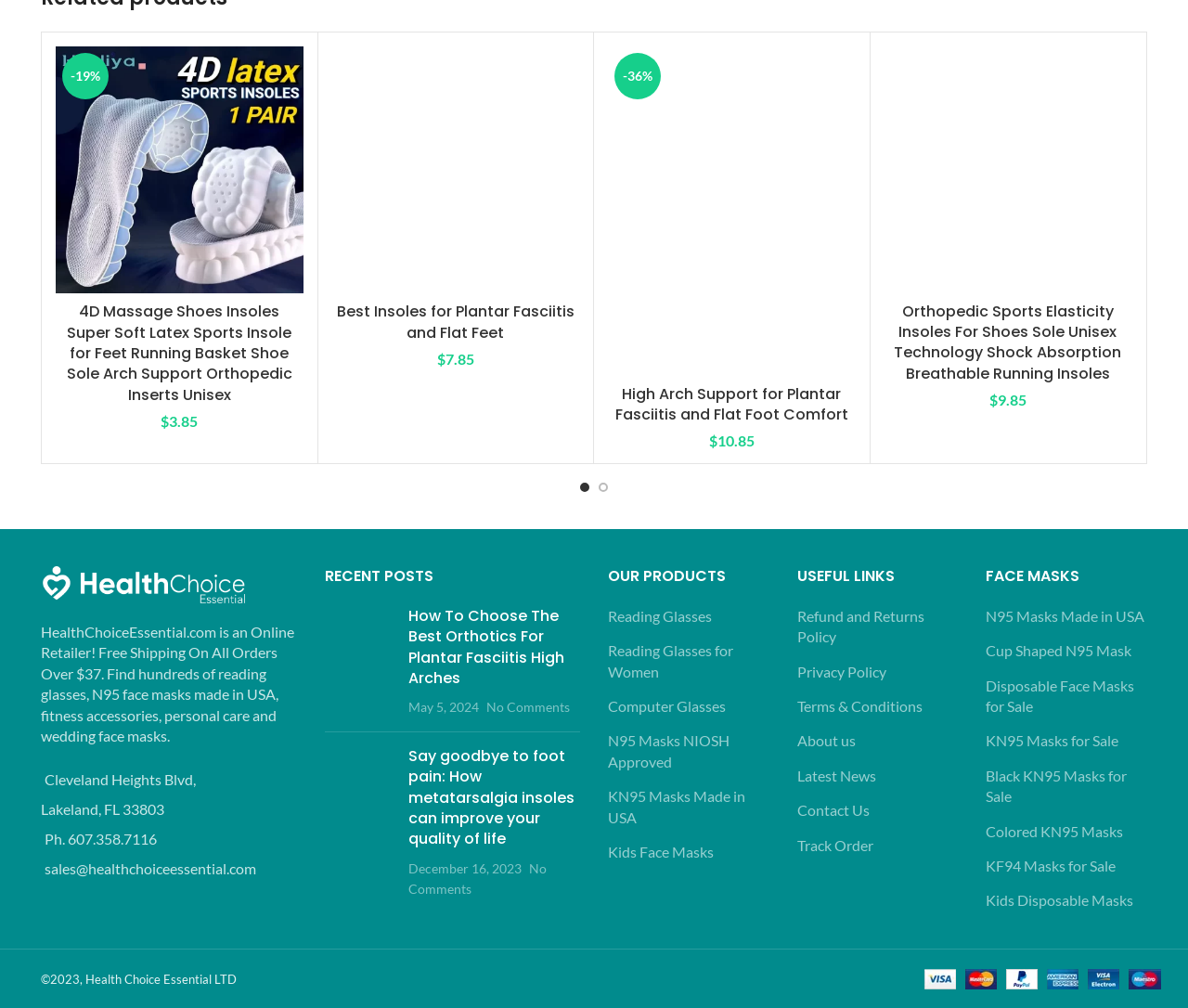Please mark the bounding box coordinates of the area that should be clicked to carry out the instruction: "Browse N95 Masks Made in USA".

[0.512, 0.725, 0.647, 0.766]